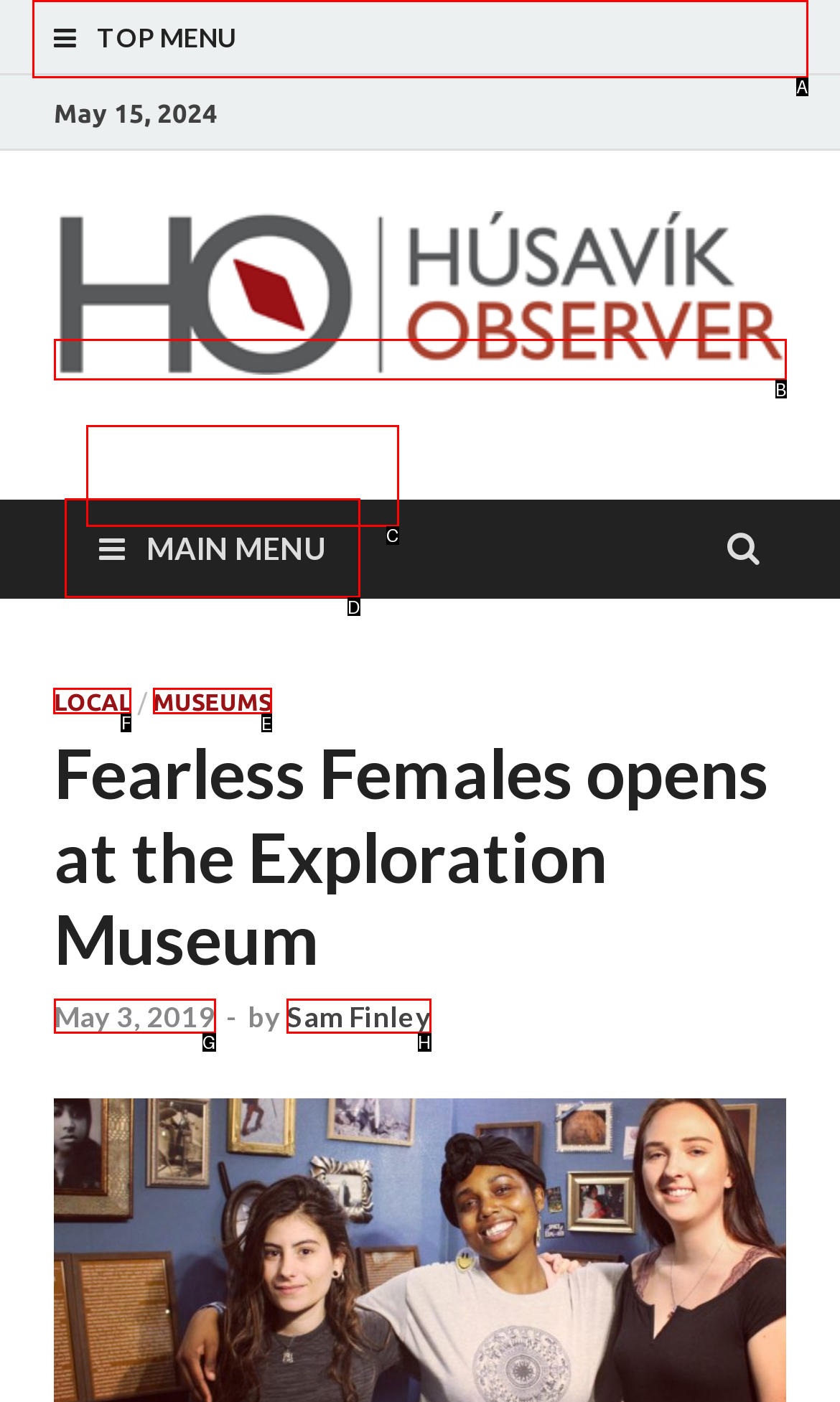Find the option you need to click to complete the following instruction: Learn about LOCAL
Answer with the corresponding letter from the choices given directly.

F